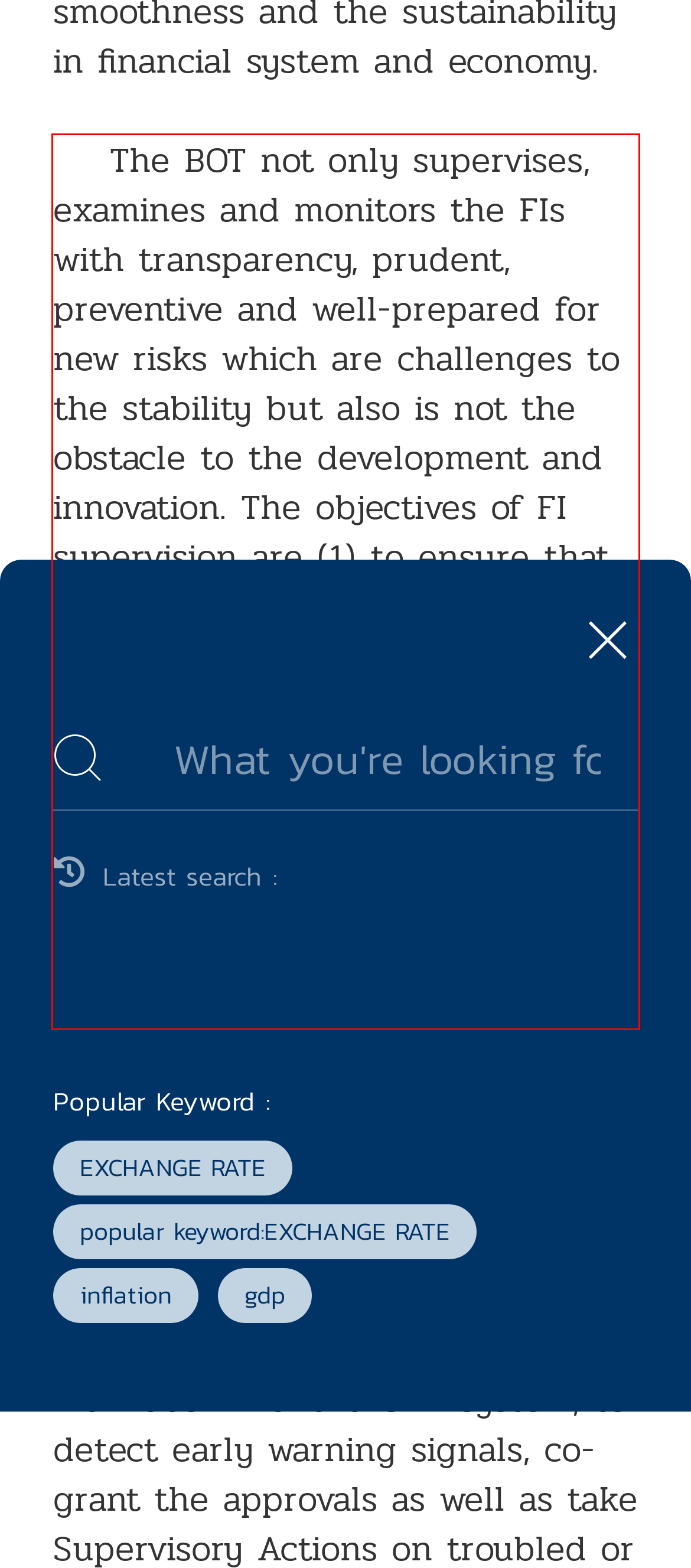You have a screenshot of a webpage with a red bounding box. Identify and extract the text content located inside the red bounding box.

The BOT not only supervises, examines and monitors the FIs with transparency, prudent, preventive and well-prepared for new risks which are challenges to the stability but also is not the obstacle to the development and innovation. The objectives of FI supervision are (1) to ensure that FIs are prudent and have proper risk management system (2) to enhance the overall efficiency of FIs (3) to ensure good corporate governance of FIs (4) to ensure that FIs are fair and equitable to their customers and (5) to safeguard economic and financial stabilities (Macroprudential).